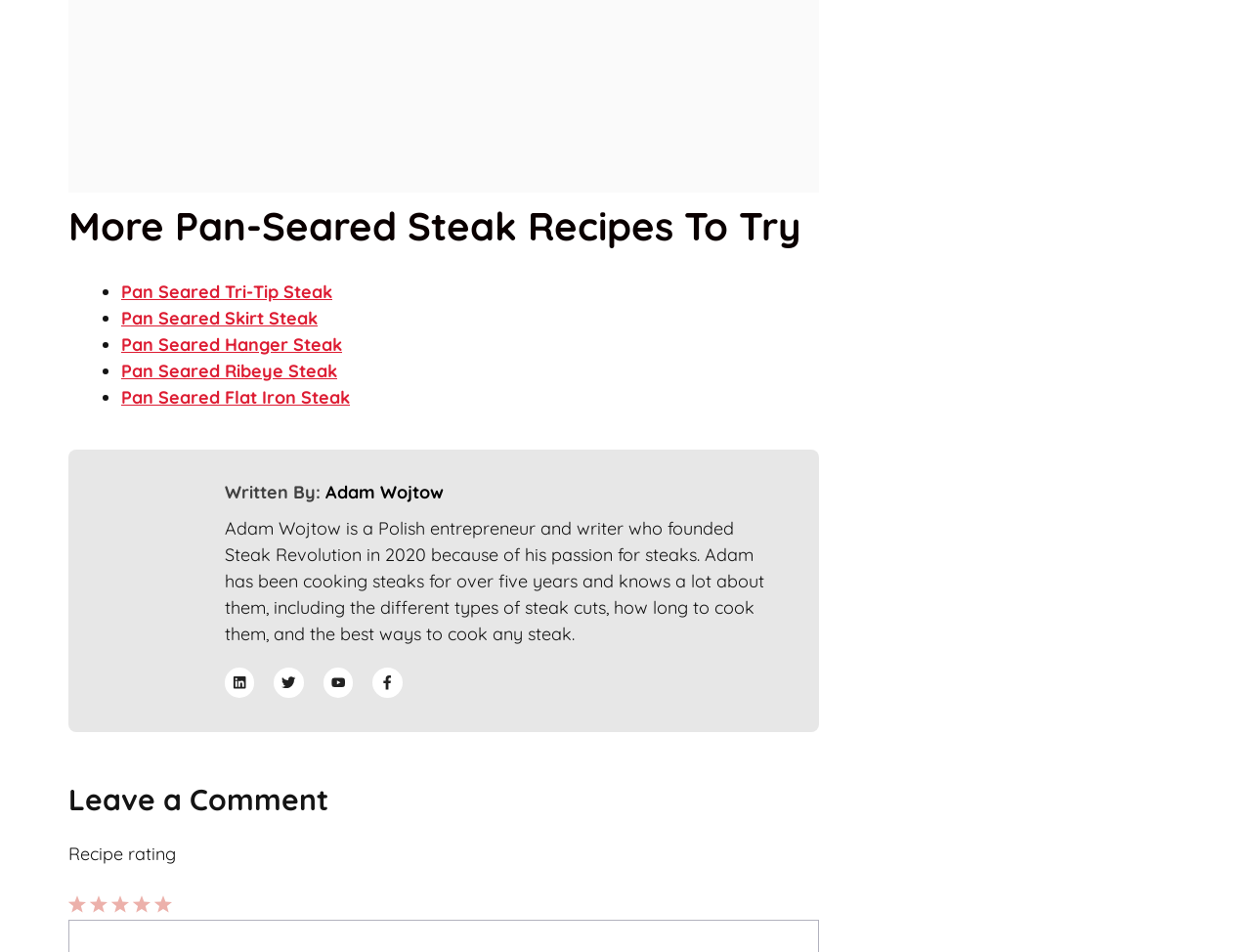Identify the bounding box coordinates of the region that should be clicked to execute the following instruction: "Get a quote".

None